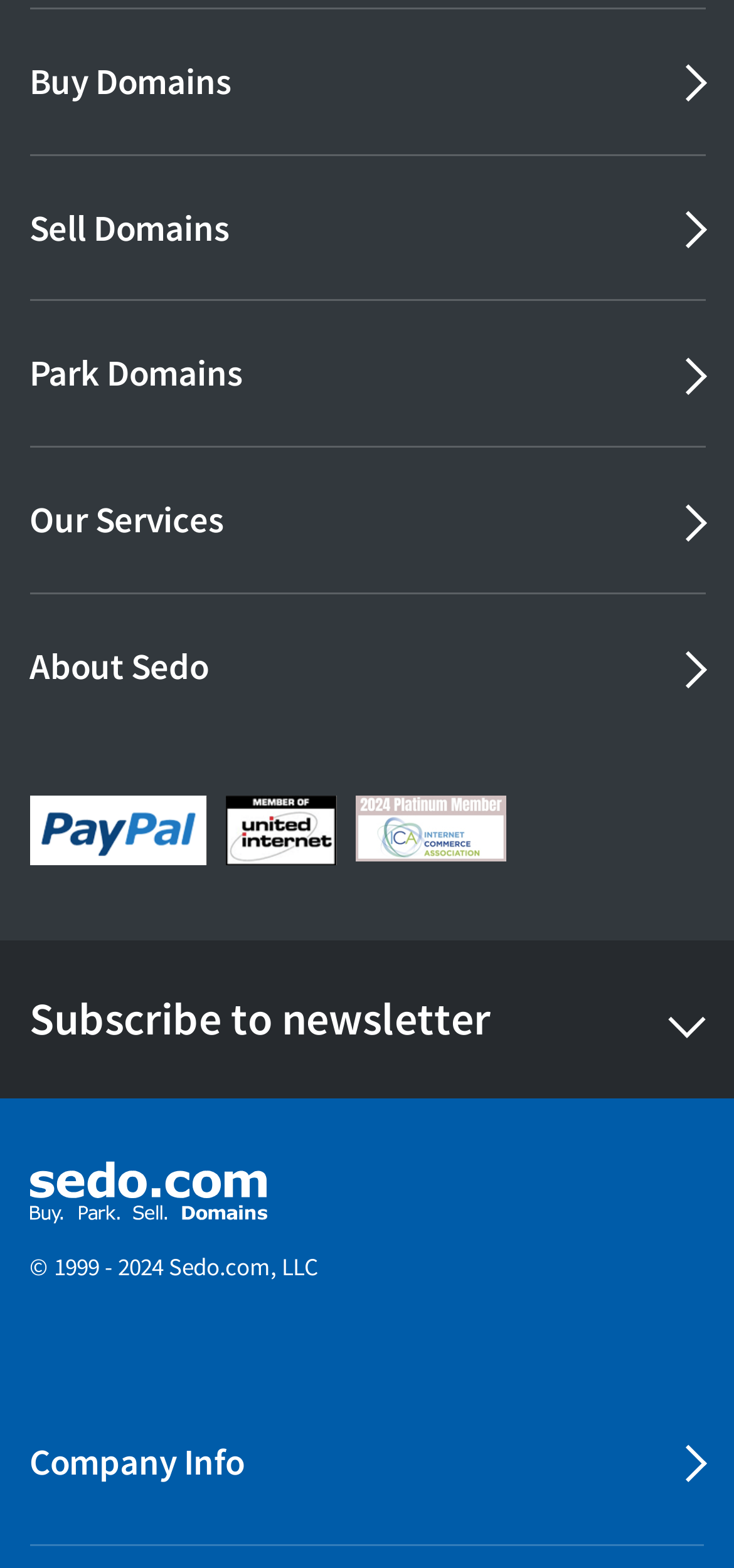Provide the bounding box coordinates for the area that should be clicked to complete the instruction: "Learn about Sedo".

[0.04, 0.379, 0.962, 0.471]